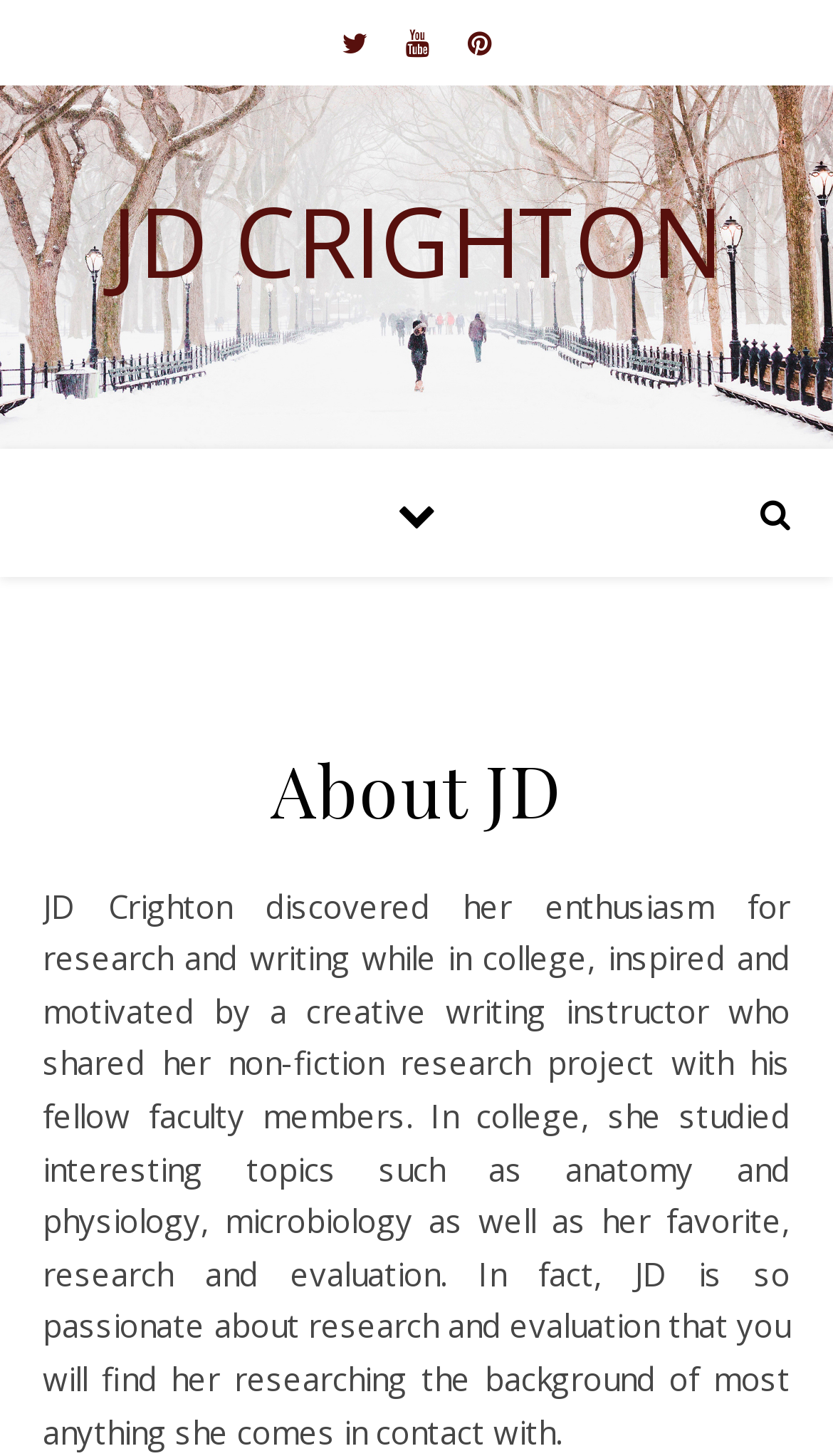Using the webpage screenshot, find the UI element described by JD Crighton. Provide the bounding box coordinates in the format (top-left x, top-left y, bottom-right x, bottom-right y), ensuring all values are floating point numbers between 0 and 1.

[0.0, 0.132, 1.0, 0.198]